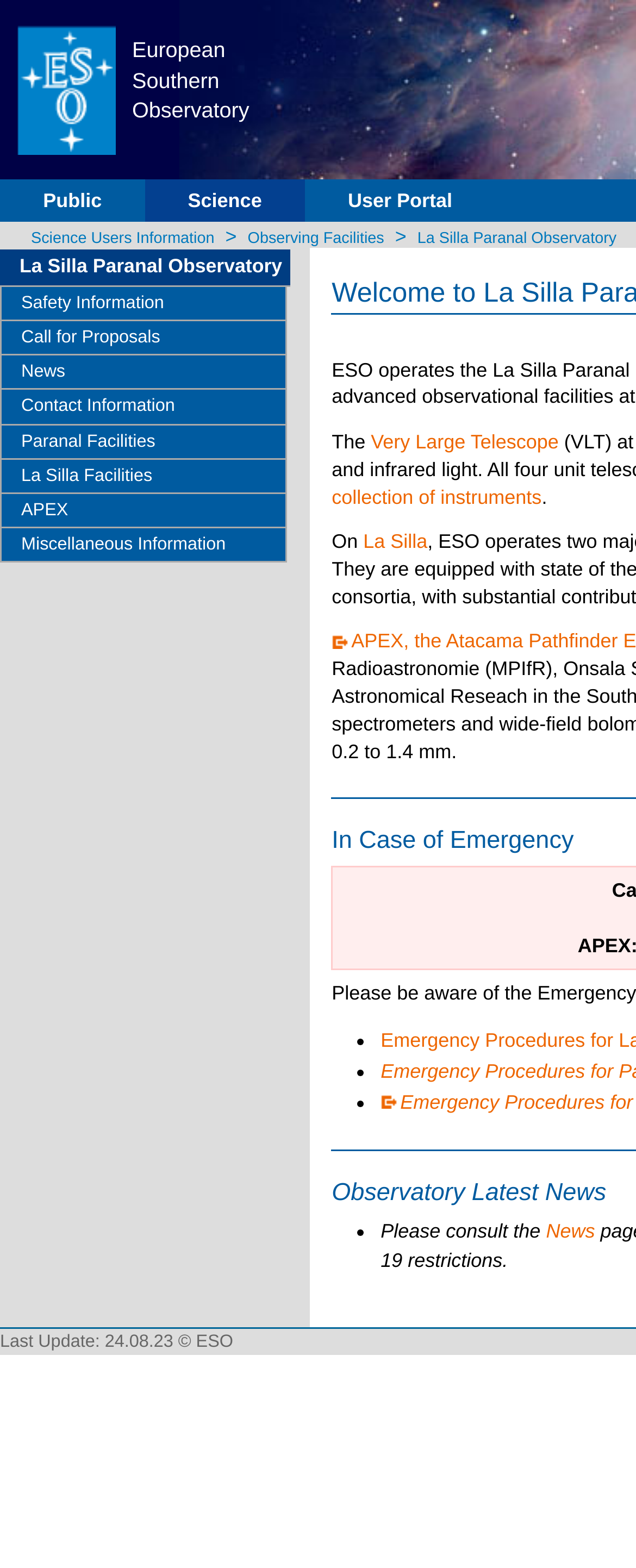Locate the bounding box coordinates of the clickable part needed for the task: "Visit La Silla Paranal Observatory".

[0.656, 0.147, 0.969, 0.158]